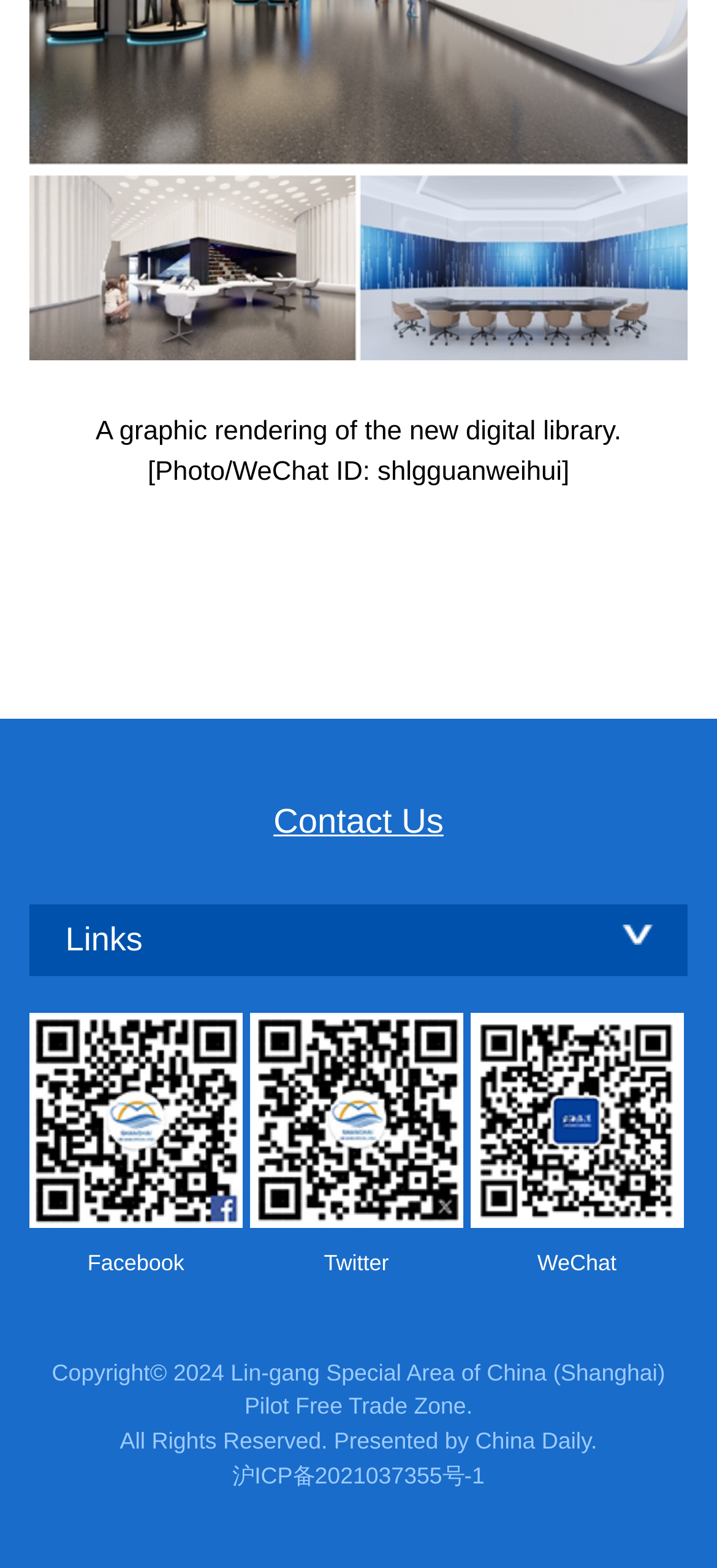Please answer the following question using a single word or phrase: 
What is the social media platform with the logo on the left?

Facebook